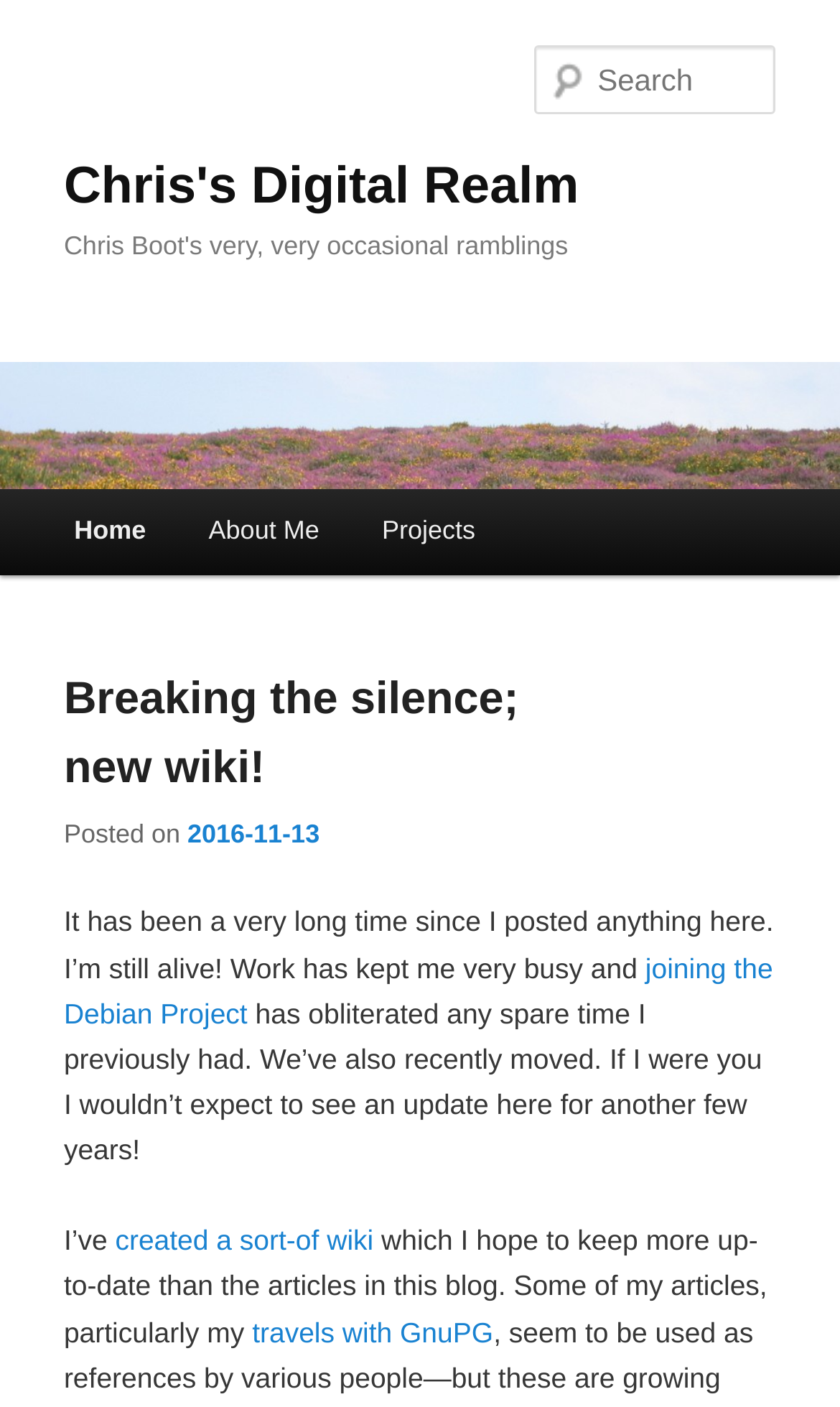What is the topic of the latest blog post?
Please respond to the question with as much detail as possible.

The latest blog post is titled 'Breaking the silence; new wiki!' and discusses the author's new wiki project.